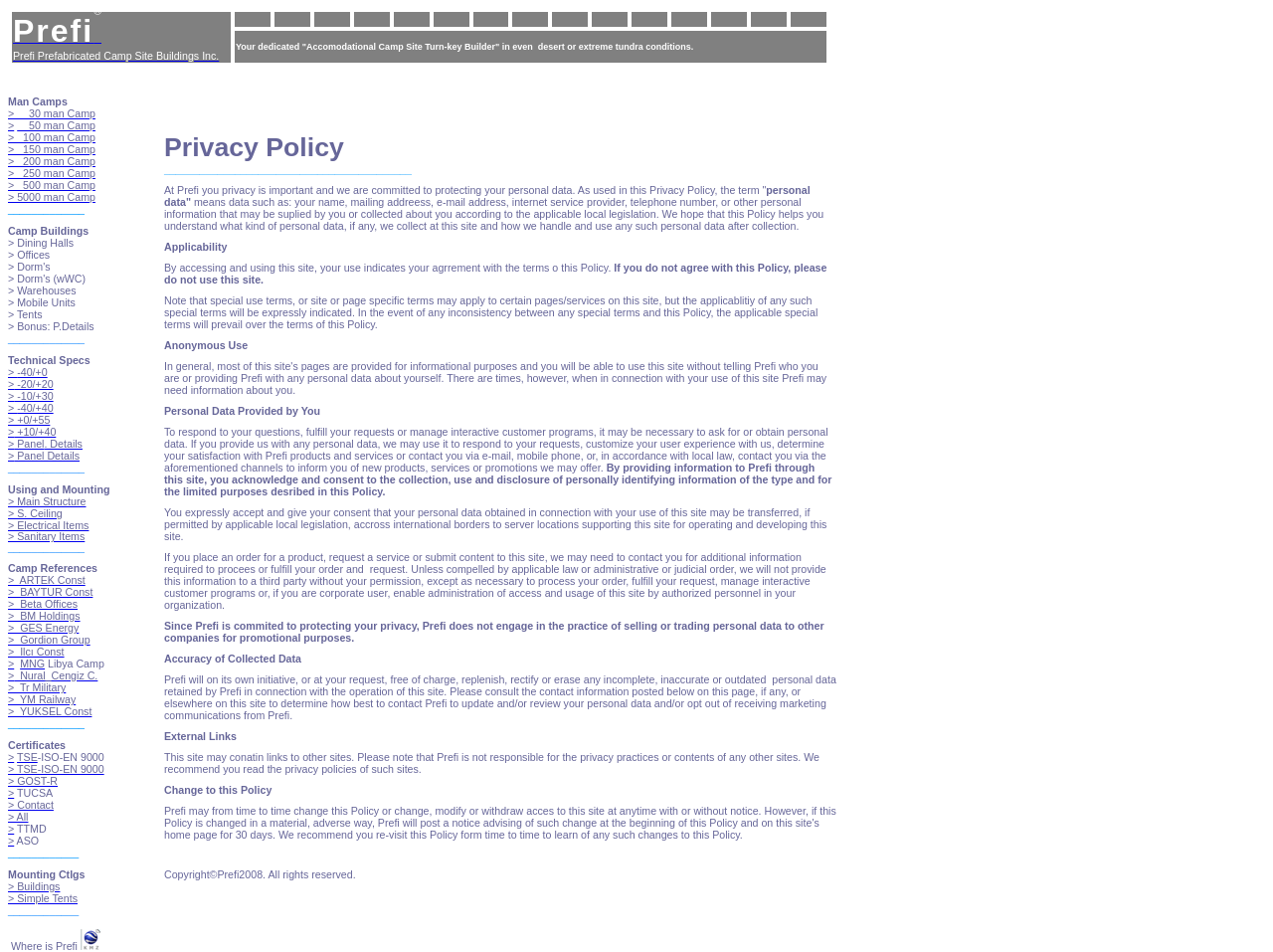What is the name of the company mentioned in the Camp References section?
Provide a thorough and detailed answer to the question.

The Camp References section lists various companies, including ARTEK Const, which is one of the companies that have used the prefabricated camp site services.